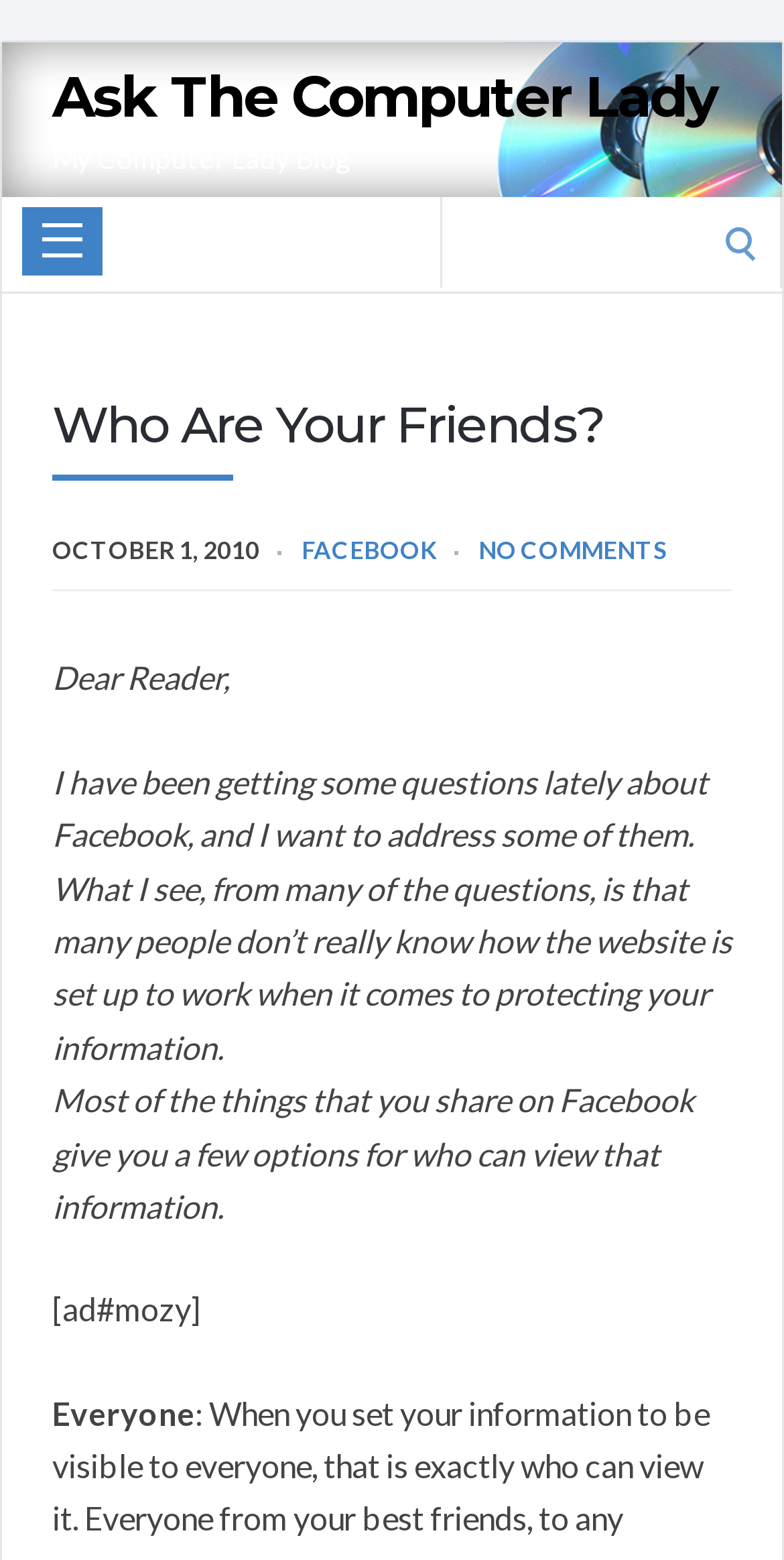Please reply with a single word or brief phrase to the question: 
How many options are available for who can view shared information on Facebook?

A few